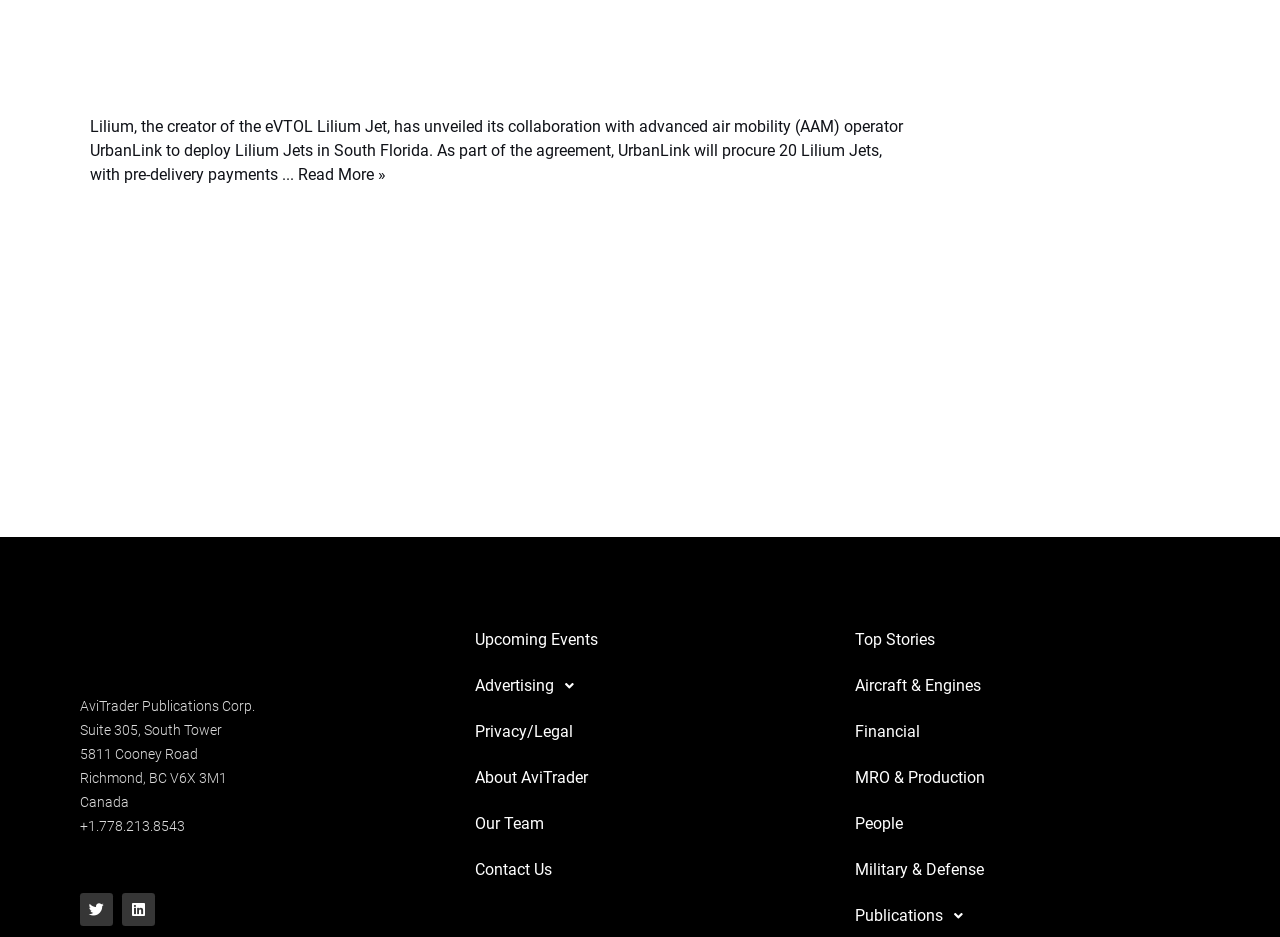Based on the image, provide a detailed and complete answer to the question: 
What is the category of news below 'Top Stories'?

Below the 'Top Stories' link, there are several categories of news, including 'Aircraft & Engines', 'Financial', 'MRO & Production', 'People', and 'Military & Defense'. The first one is 'Aircraft & Engines'.